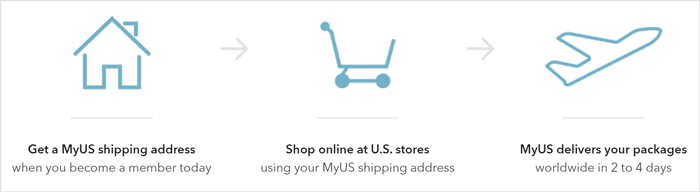How long does MyUS take to deliver packages worldwide?
Using the image, elaborate on the answer with as much detail as possible.

According to the caption, MyUS delivers packages worldwide in a quick timeframe, typically within 2 to 4 days, as indicated by the airplane icon in the final step.